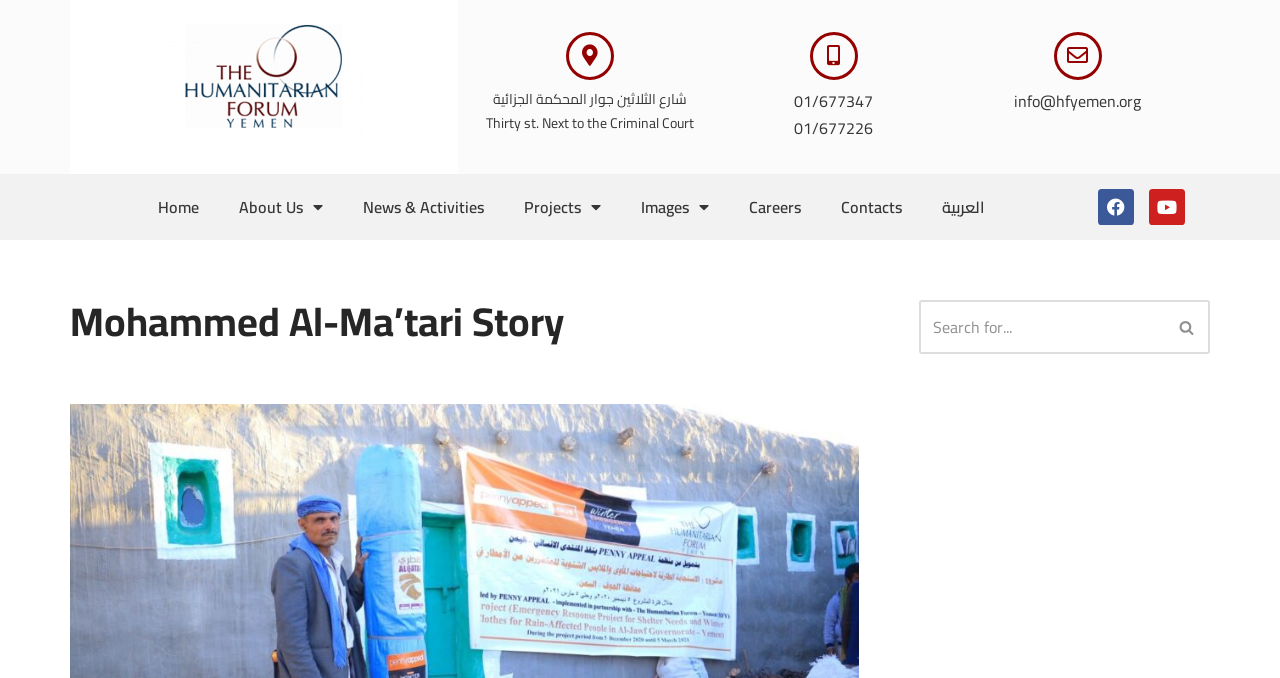What is the email address of The Humanitarian Forum Yemen?
Please provide a single word or phrase as your answer based on the screenshot.

info@hfyemen.org